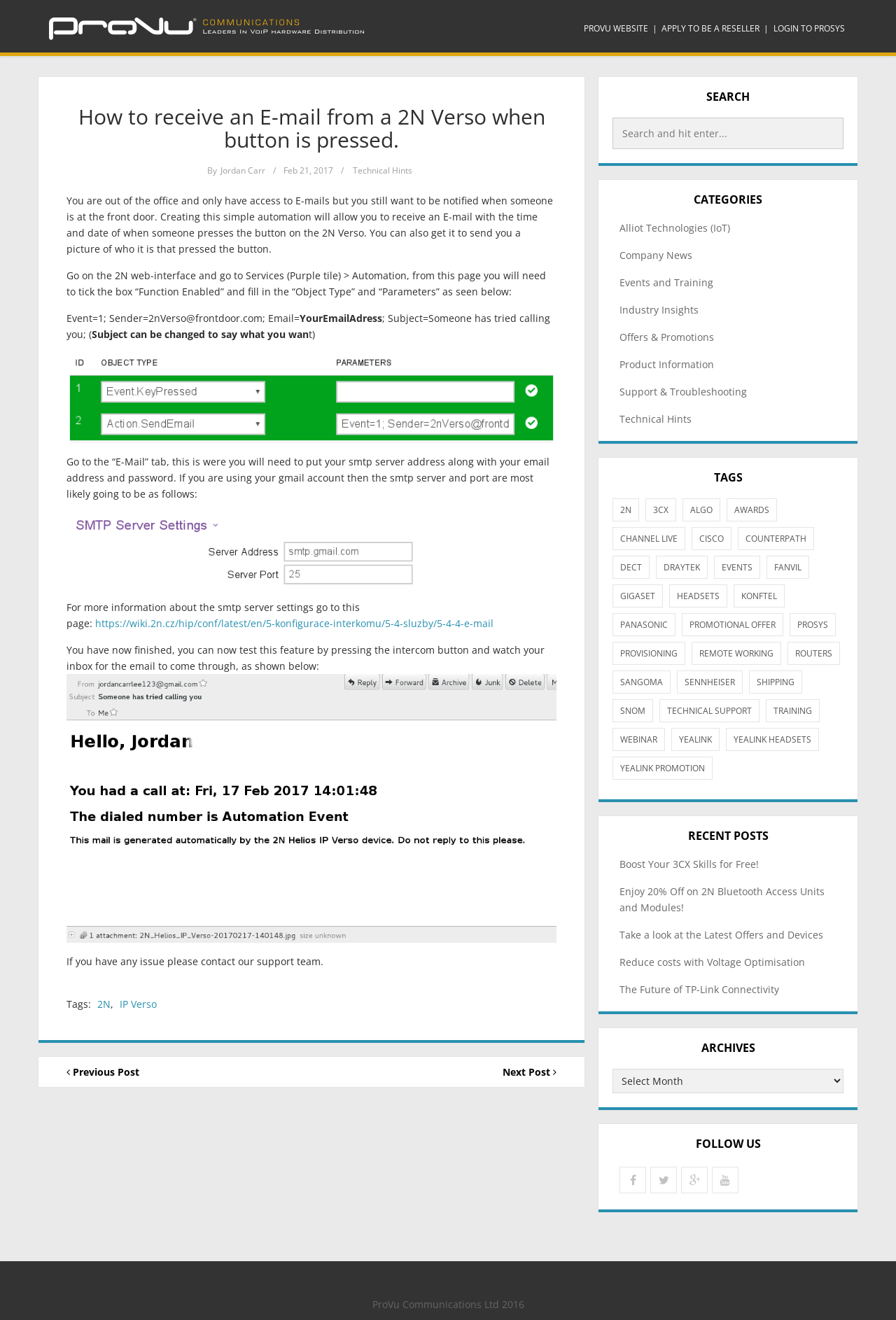Can you provide the bounding box coordinates for the element that should be clicked to implement the instruction: "View the attorney marketing survey"?

None